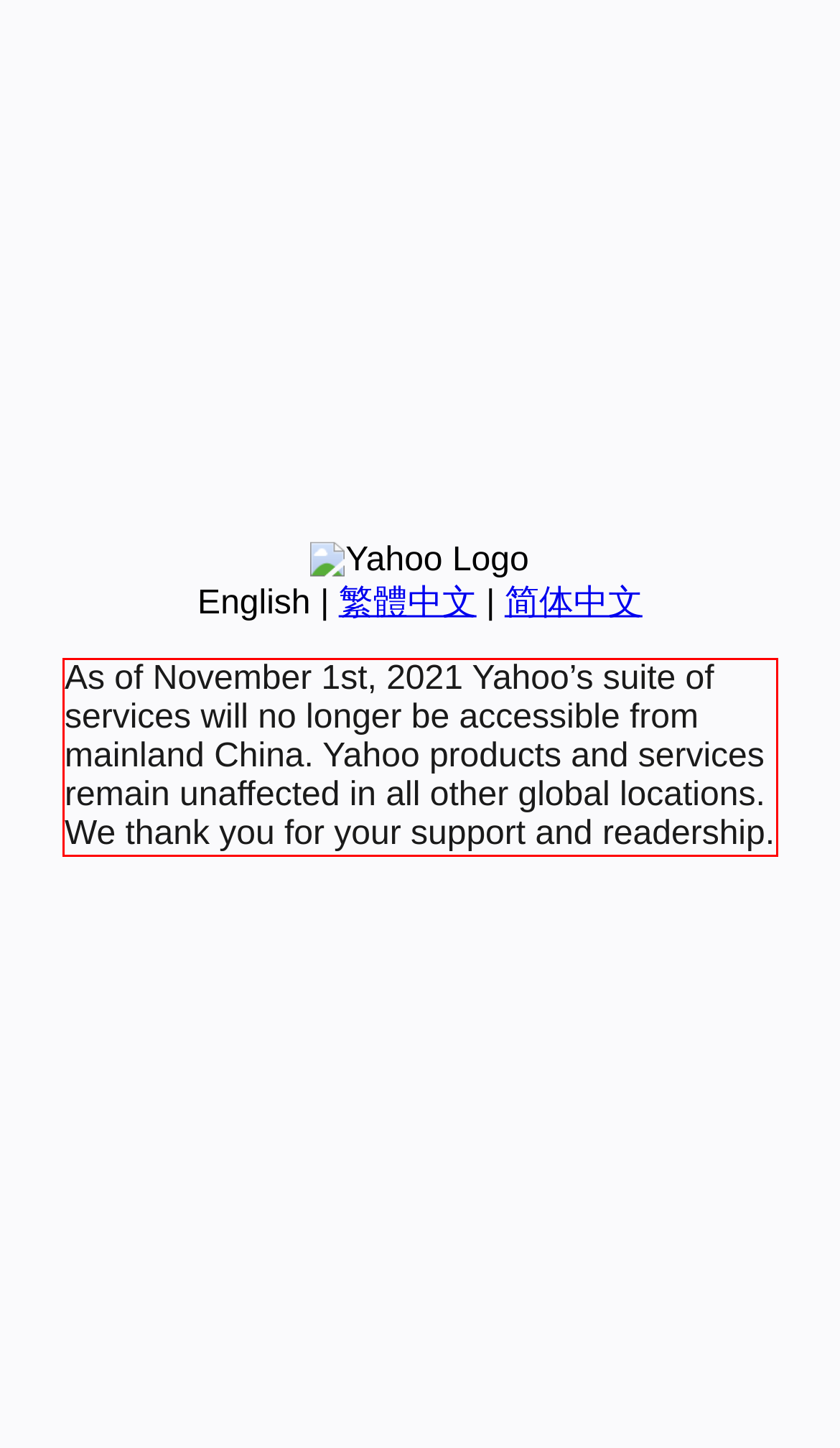Given a screenshot of a webpage, locate the red bounding box and extract the text it encloses.

As of November 1st, 2021 Yahoo’s suite of services will no longer be accessible from mainland China. Yahoo products and services remain unaffected in all other global locations. We thank you for your support and readership.